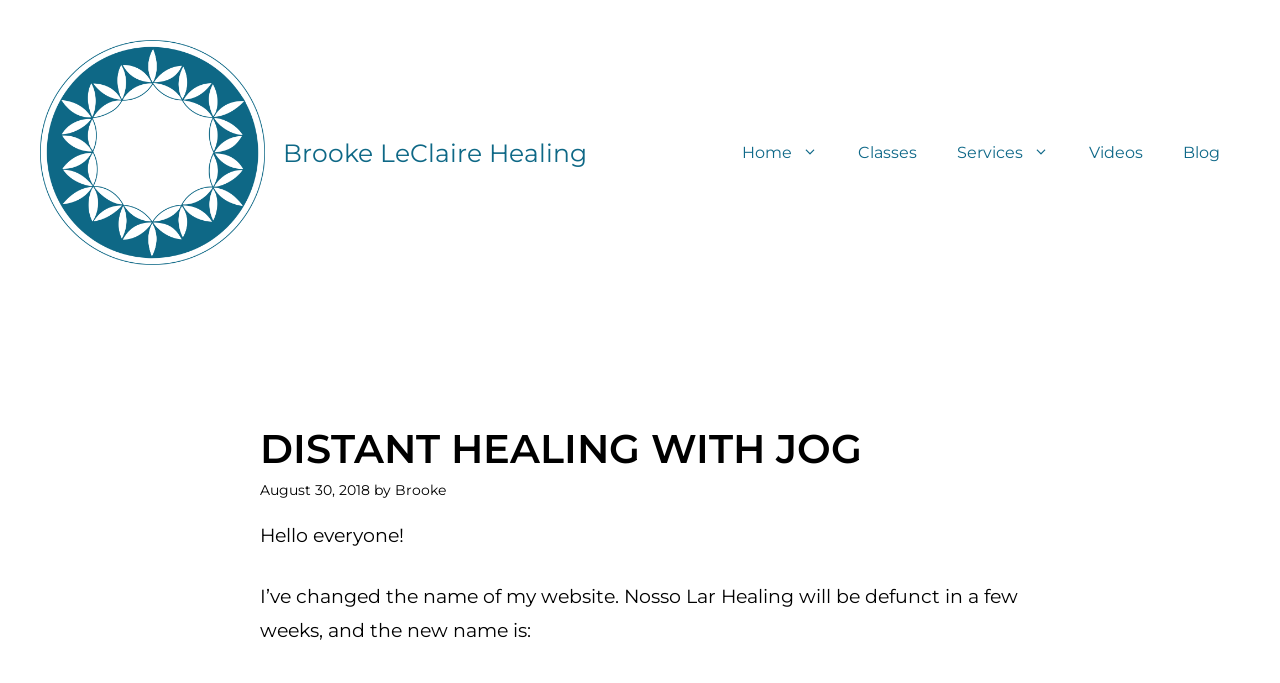Carefully observe the image and respond to the question with a detailed answer:
What is the new name of the website?

The answer can be found in the content section where the text 'the new name is:' is written, and it is mentioned that the new name is Brooke LeClaire Healing, which is also the name of the website owner.